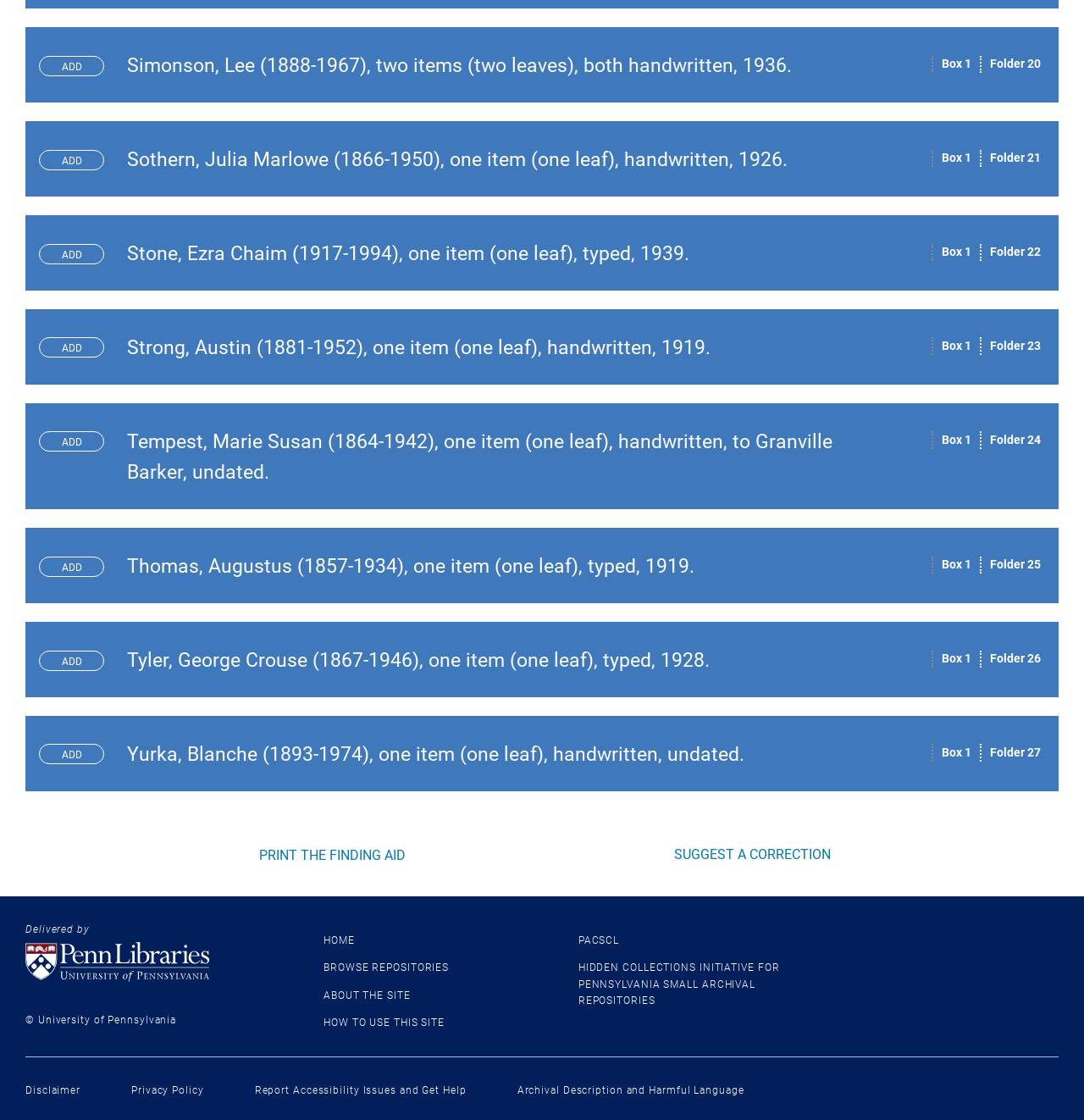Please find the bounding box coordinates of the element's region to be clicked to carry out this instruction: "Follow the 'SUGGEST A CORRECTION' link".

[0.621, 0.755, 0.766, 0.77]